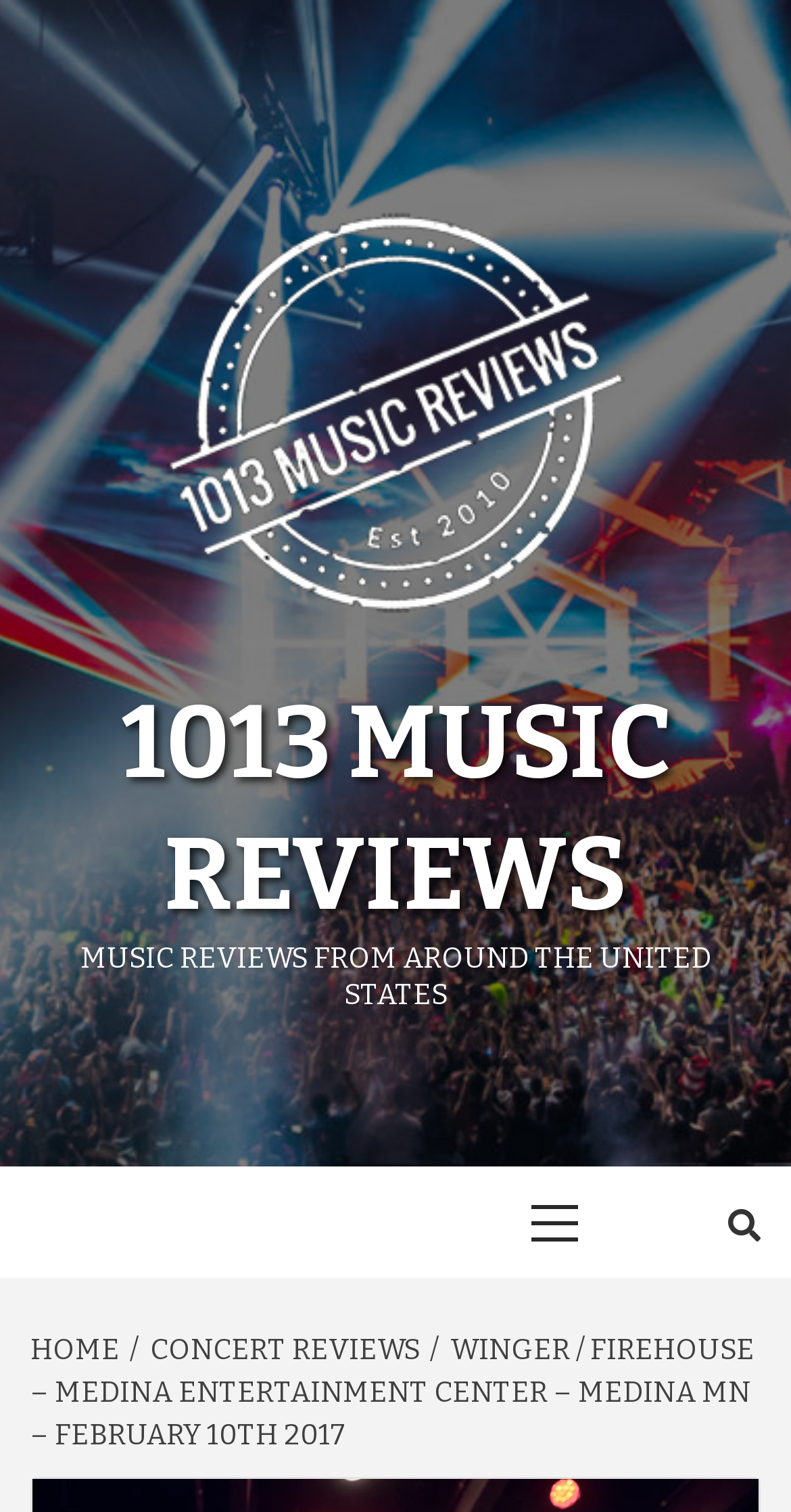Is there a primary menu on the webpage?
Based on the visual, give a brief answer using one word or a short phrase.

Yes